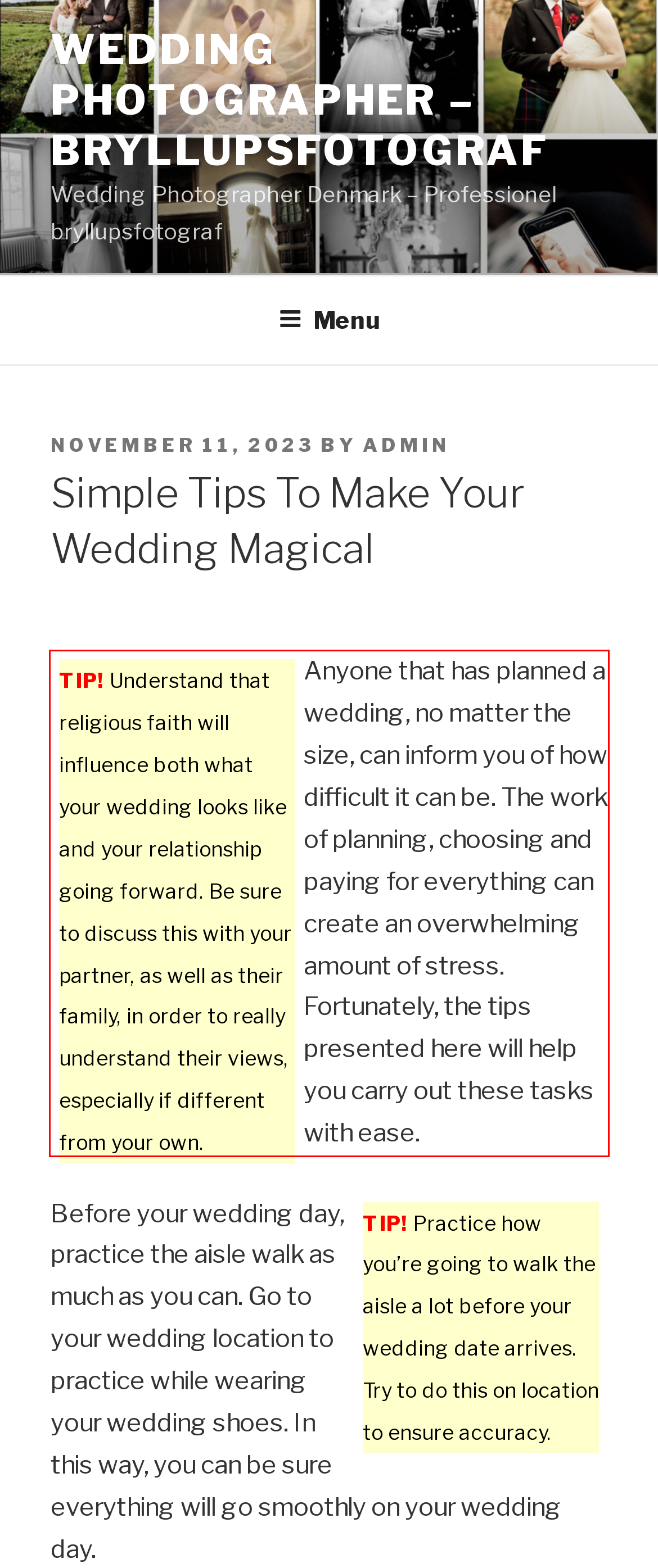From the provided screenshot, extract the text content that is enclosed within the red bounding box.

Anyone that has planned a wedding, no matter the size, can inform you of how difficult it can be. The work of planning, choosing and paying for everything can create an overwhelming amount of stress. Fortunately, the tips presented here will help you carry out these tasks with ease.